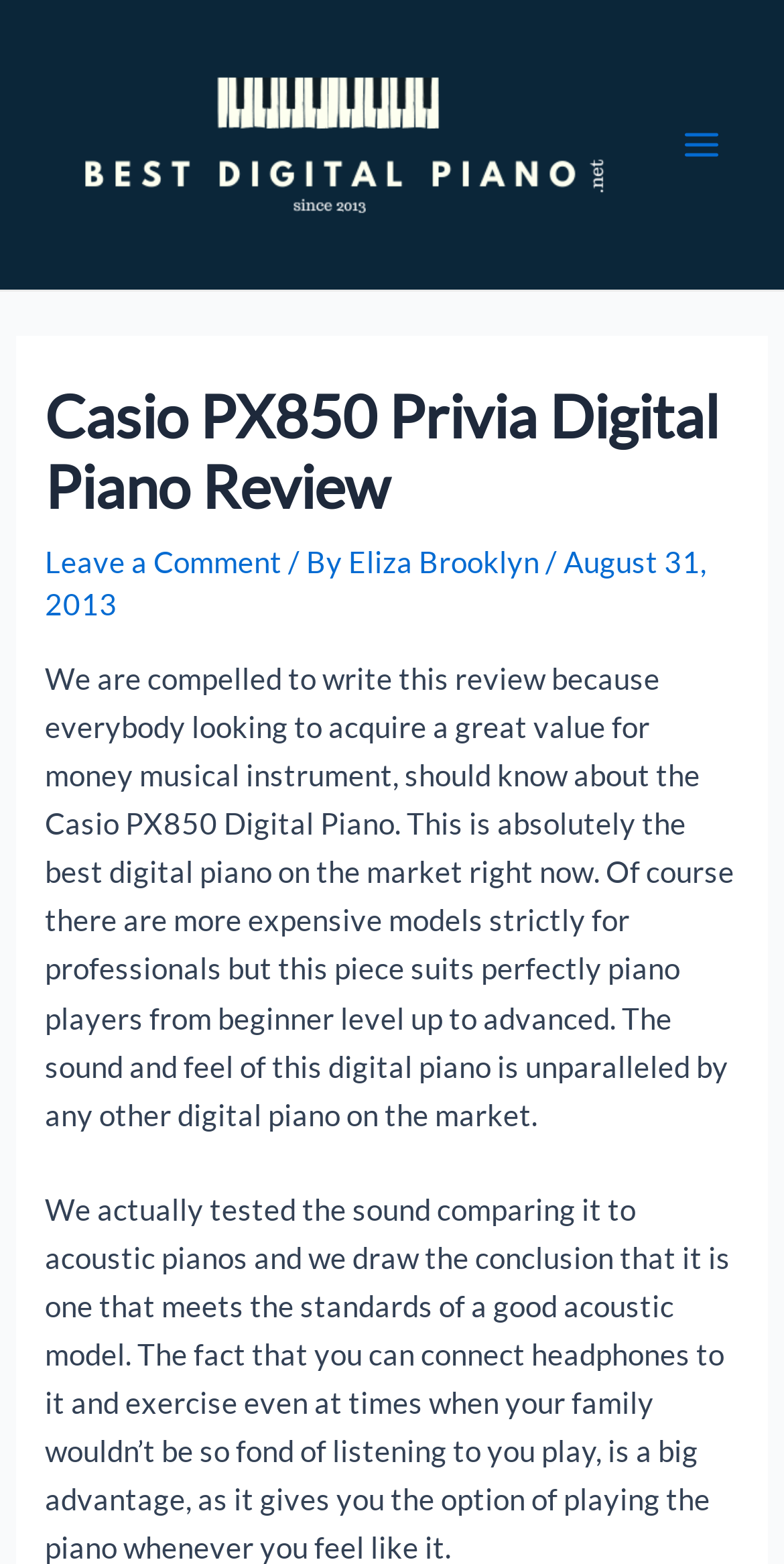Determine the bounding box for the described HTML element: "Leave a Comment". Ensure the coordinates are four float numbers between 0 and 1 in the format [left, top, right, bottom].

[0.058, 0.349, 0.36, 0.371]